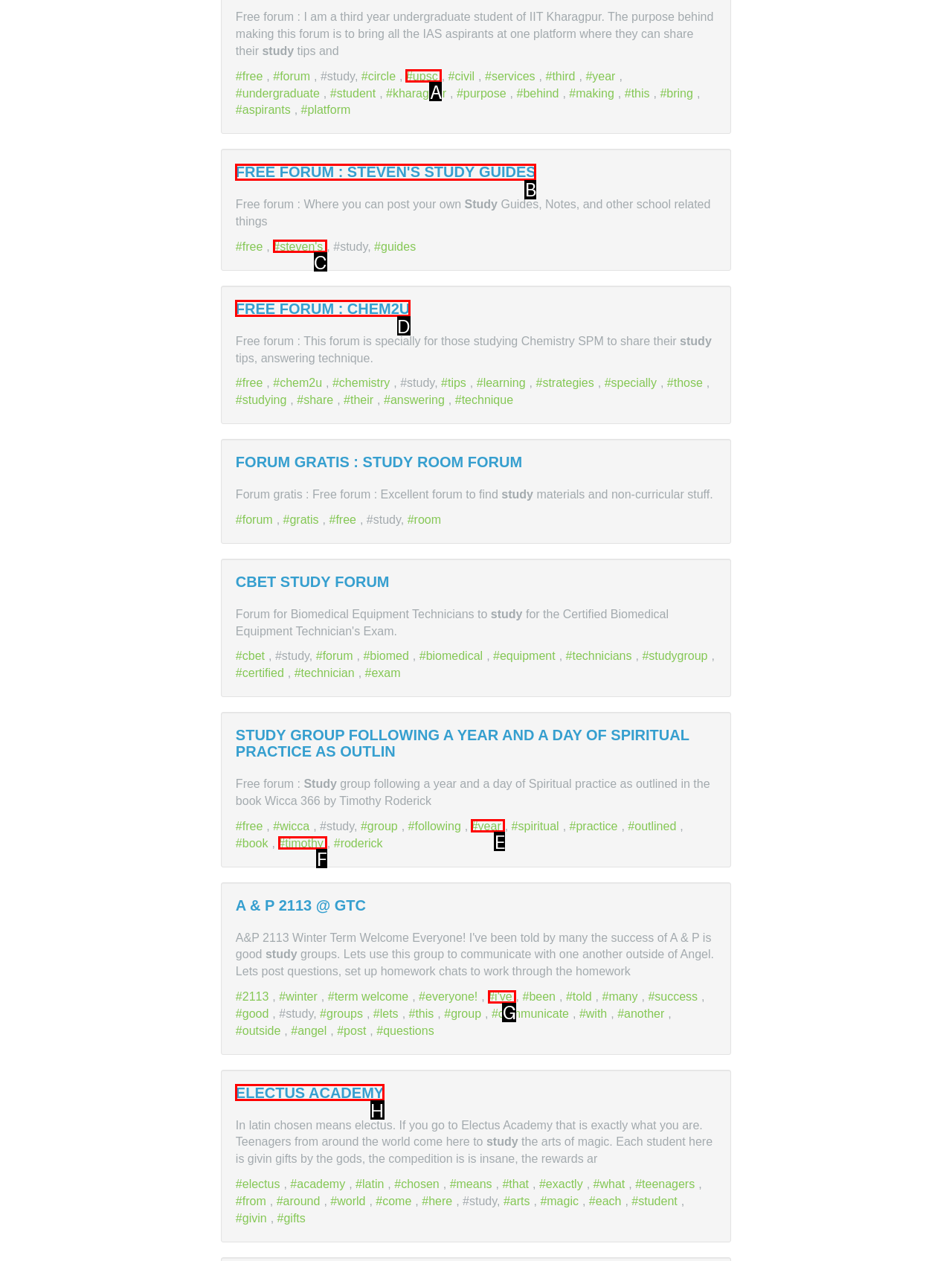Identify the HTML element that corresponds to the following description: State & City. Provide the letter of the correct option from the presented choices.

None